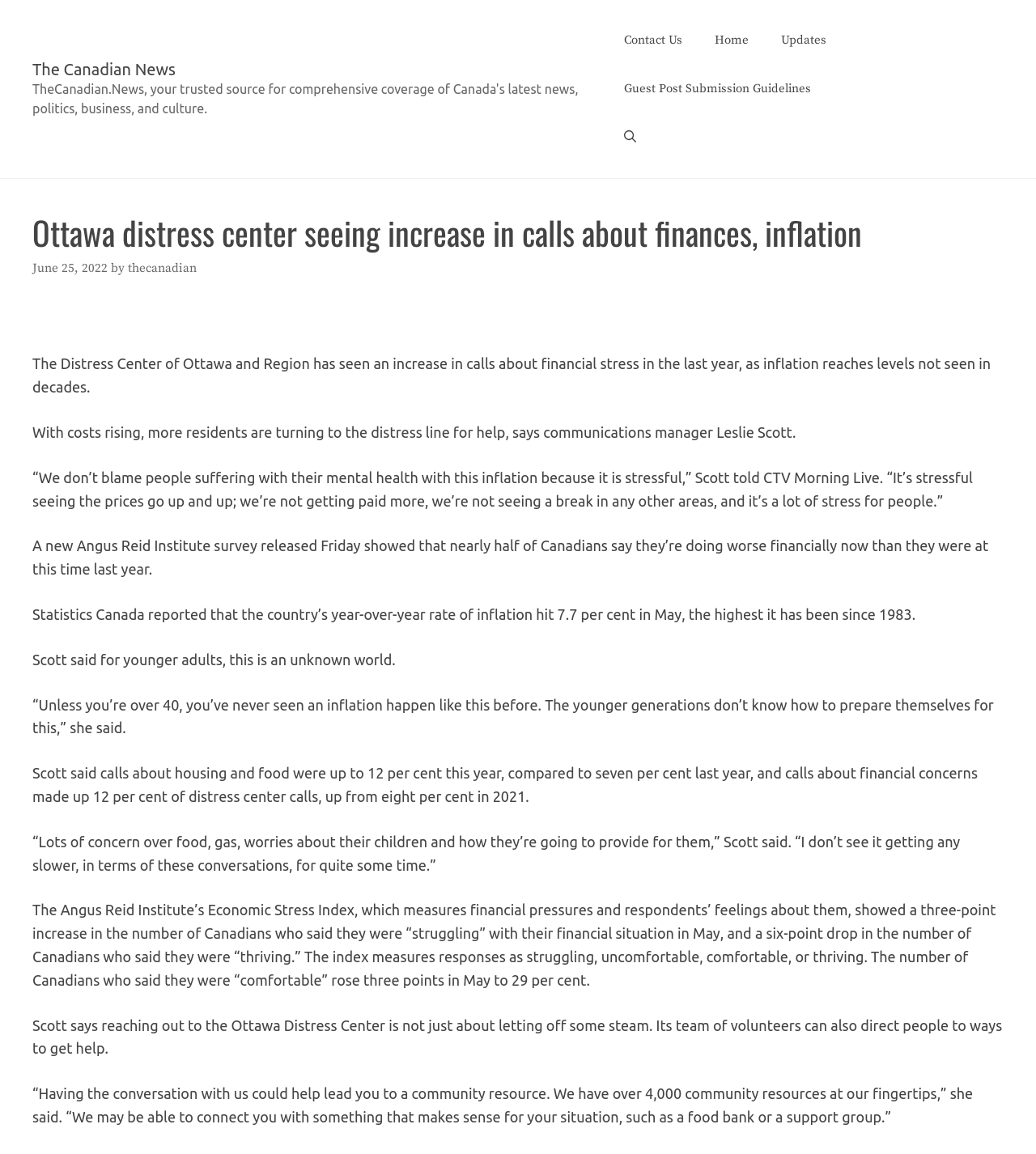What is the topic of the article?
Based on the screenshot, answer the question with a single word or phrase.

Financial stress and inflation